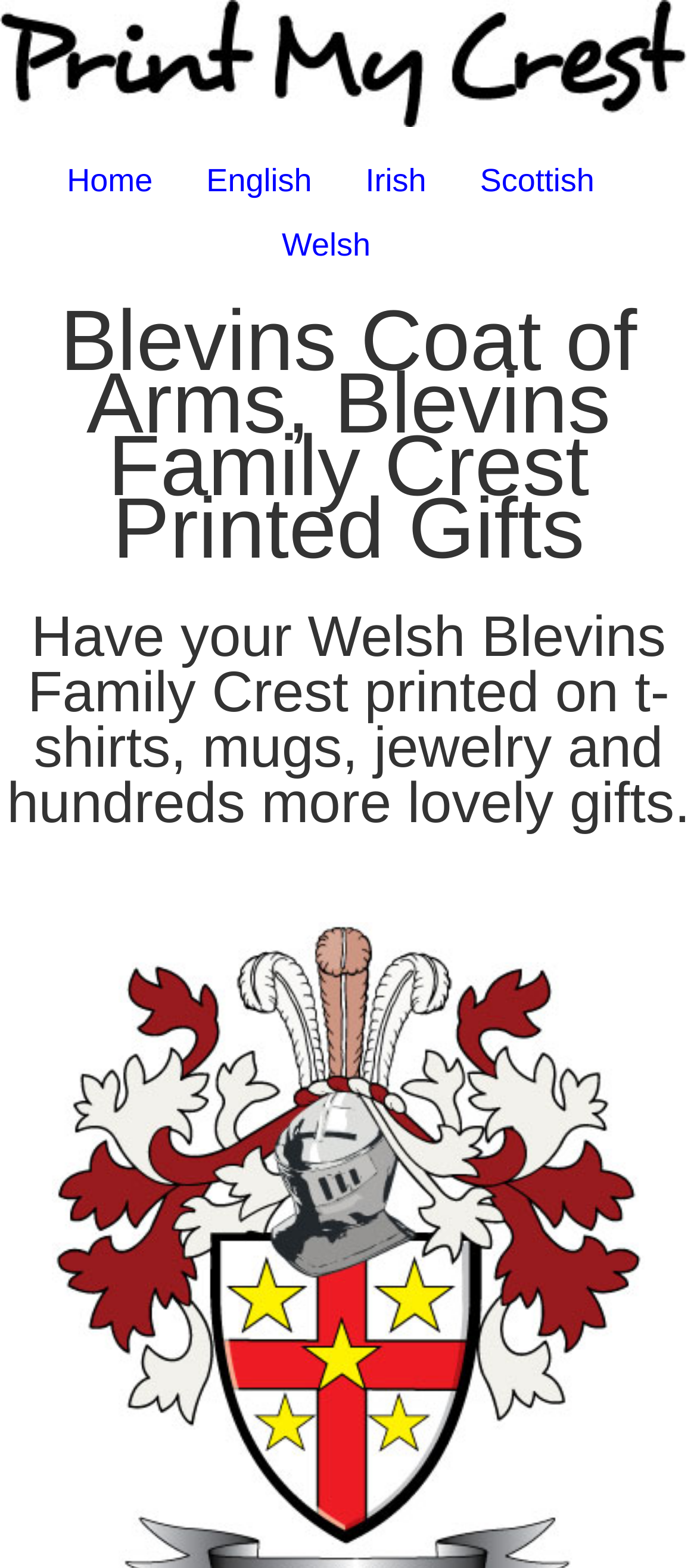What is the purpose of the website?
Using the visual information, reply with a single word or short phrase.

Print family crests on gifts